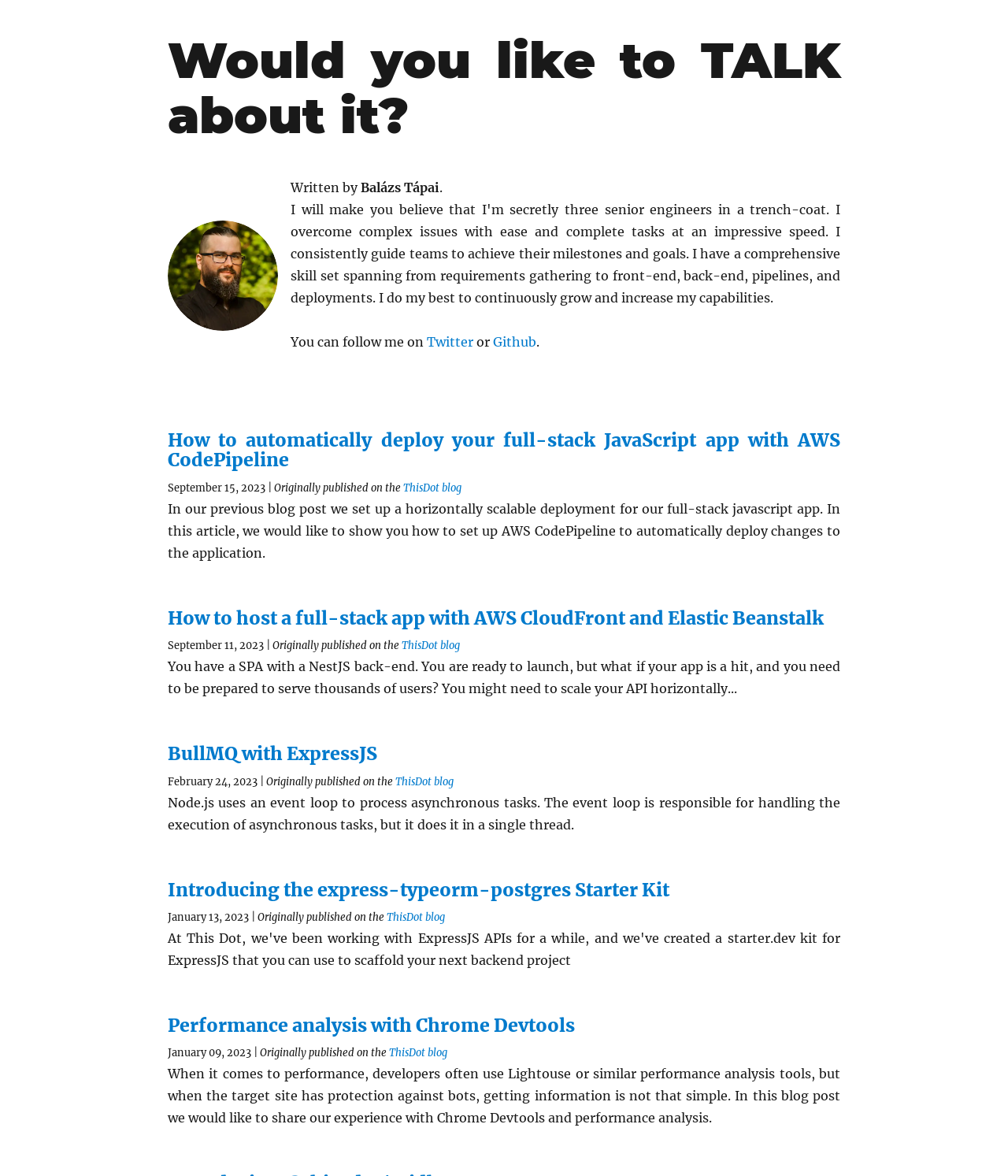Could you find the bounding box coordinates of the clickable area to complete this instruction: "Share the article on Facebook"?

None